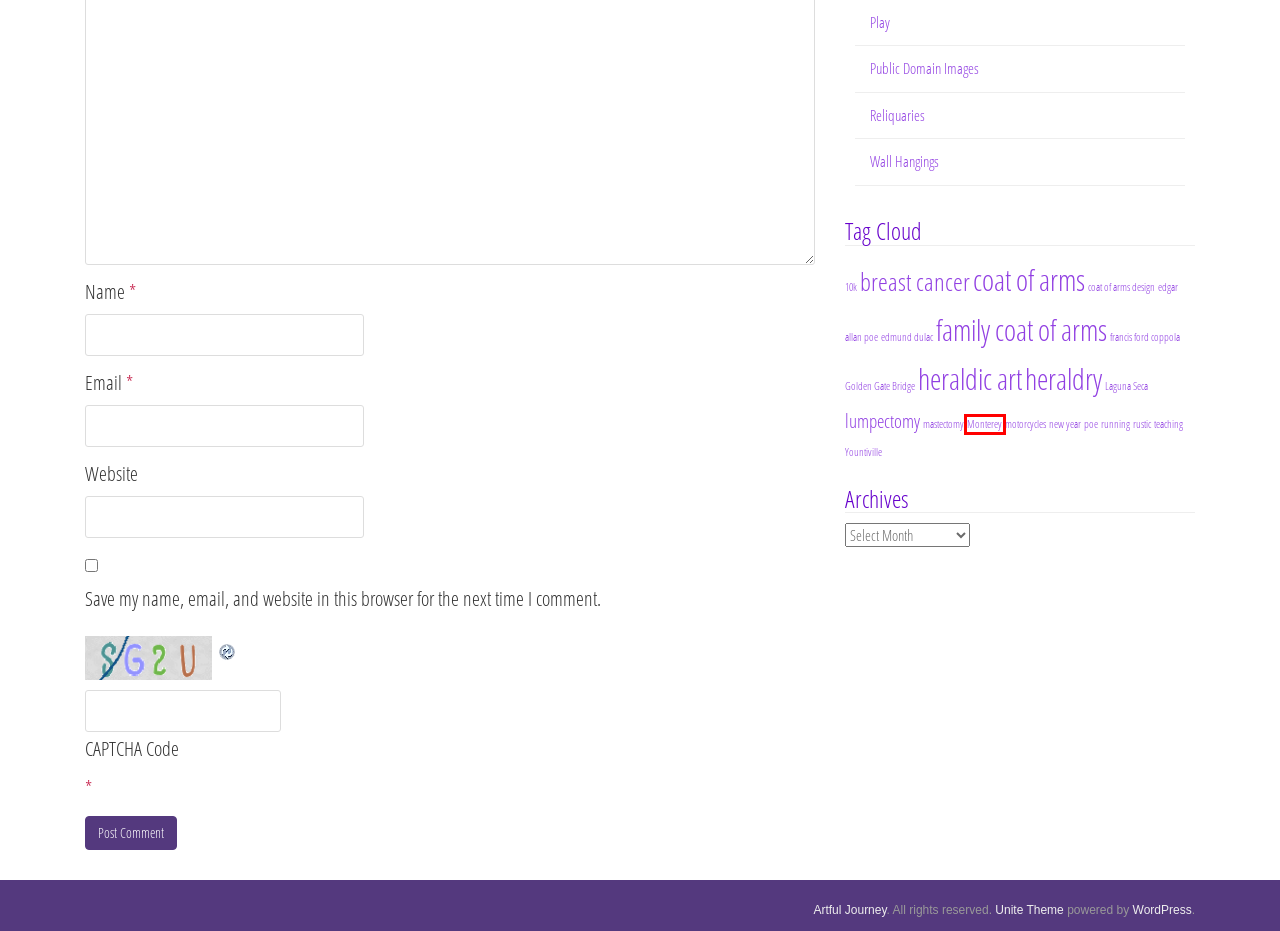Review the screenshot of a webpage that includes a red bounding box. Choose the webpage description that best matches the new webpage displayed after clicking the element within the bounding box. Here are the candidates:
A. Public Domain Images - Karen's Whimsy
B. new year | Artful Journey
C. Yountiville | Artful Journey
D. Monterey | Artful Journey
E. edgar allan poe | Artful Journey
F. coat of arms | Artful Journey
G. mastectomy | Artful Journey
H. heraldry | Artful Journey

D